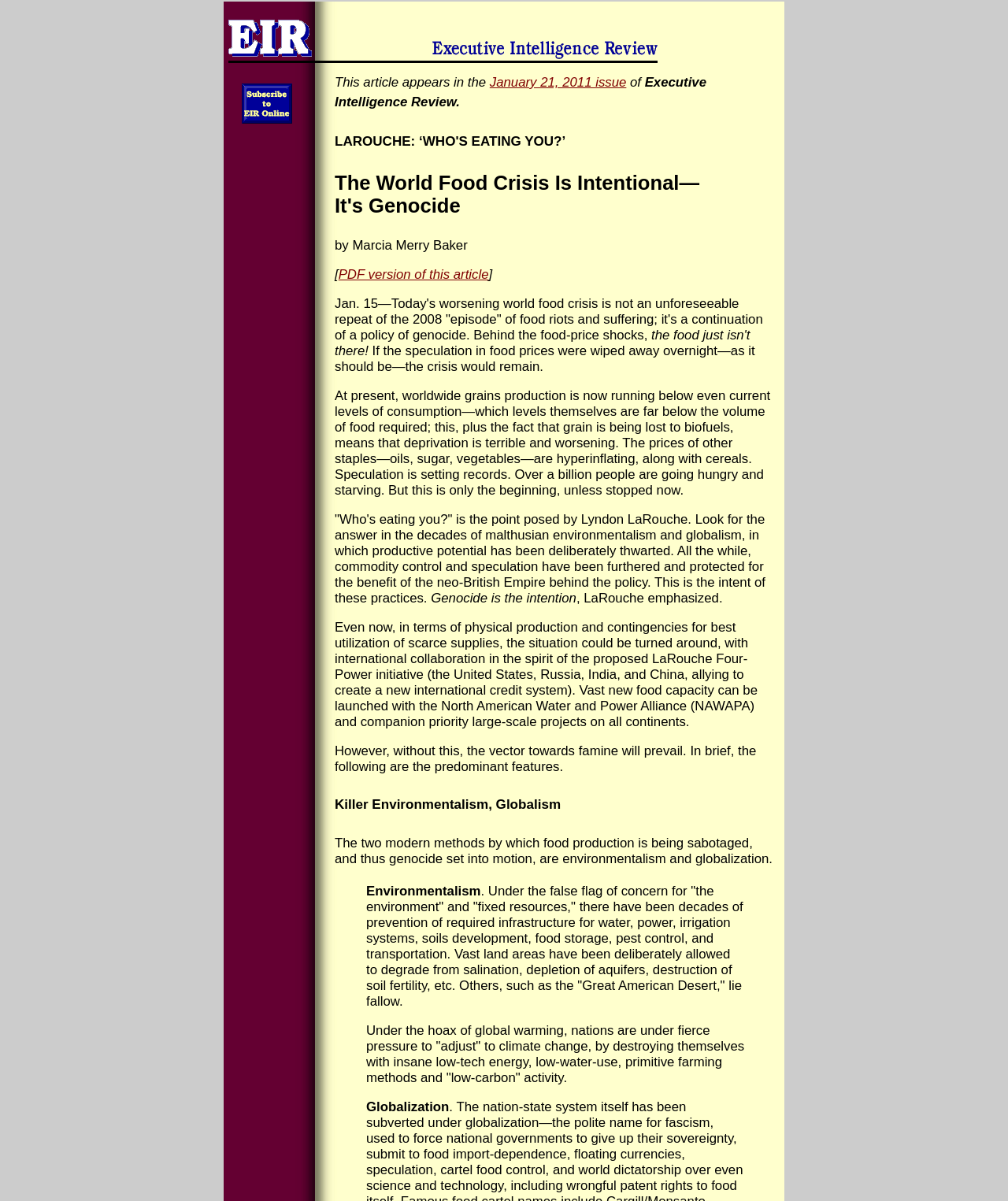Bounding box coordinates are to be given in the format (top-left x, top-left y, bottom-right x, bottom-right y). All values must be floating point numbers between 0 and 1. Provide the bounding box coordinate for the UI element described as: January 21, 2011 issue

[0.486, 0.062, 0.621, 0.075]